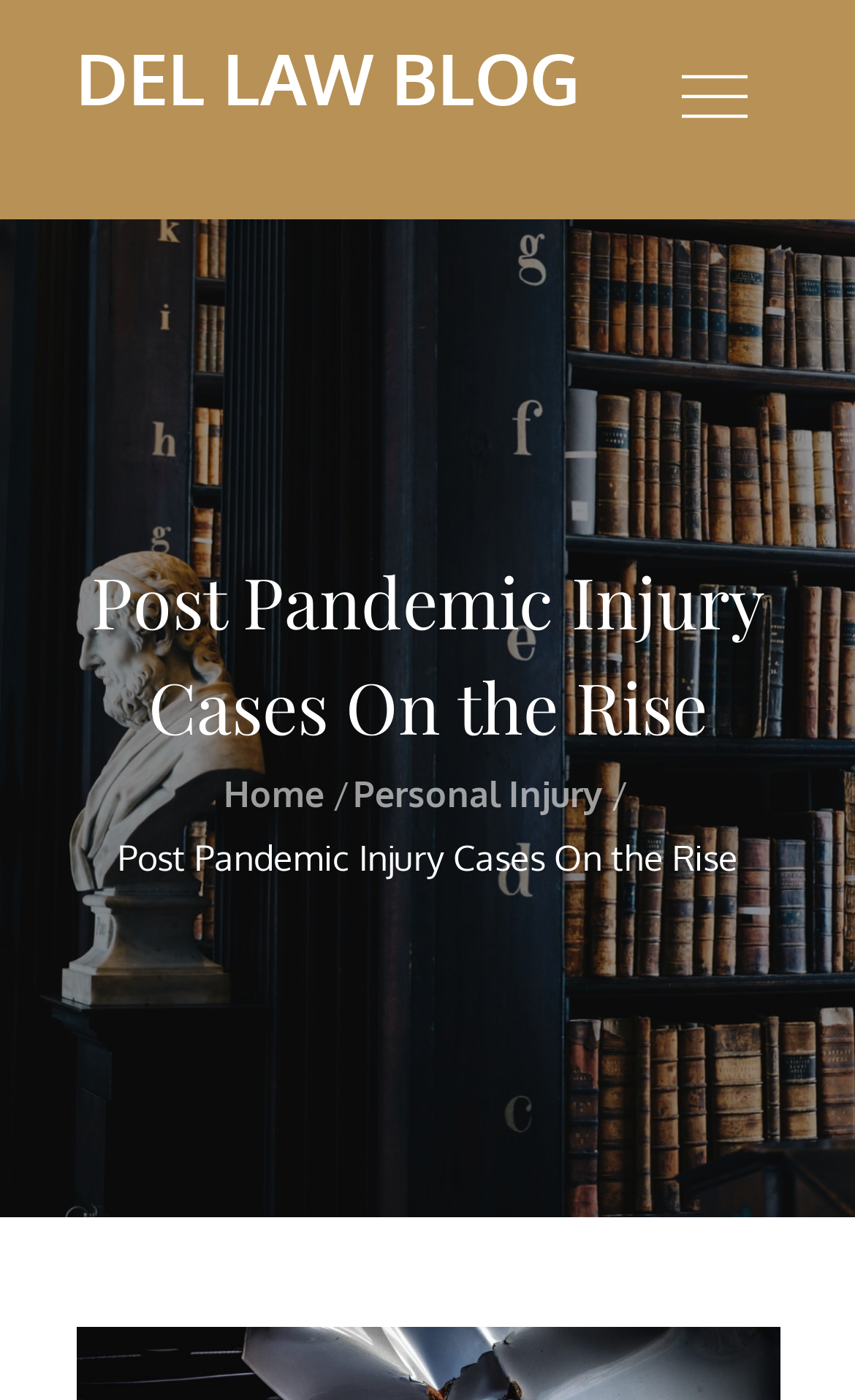What is the position of the image in the primary menu?
Provide an in-depth answer to the question, covering all aspects.

I determined the answer by looking at the bounding box coordinates of the image element within the 'Primary Menu' navigation element, which are [0.796, 0.045, 0.873, 0.092], suggesting that the image is positioned in the middle of the menu.